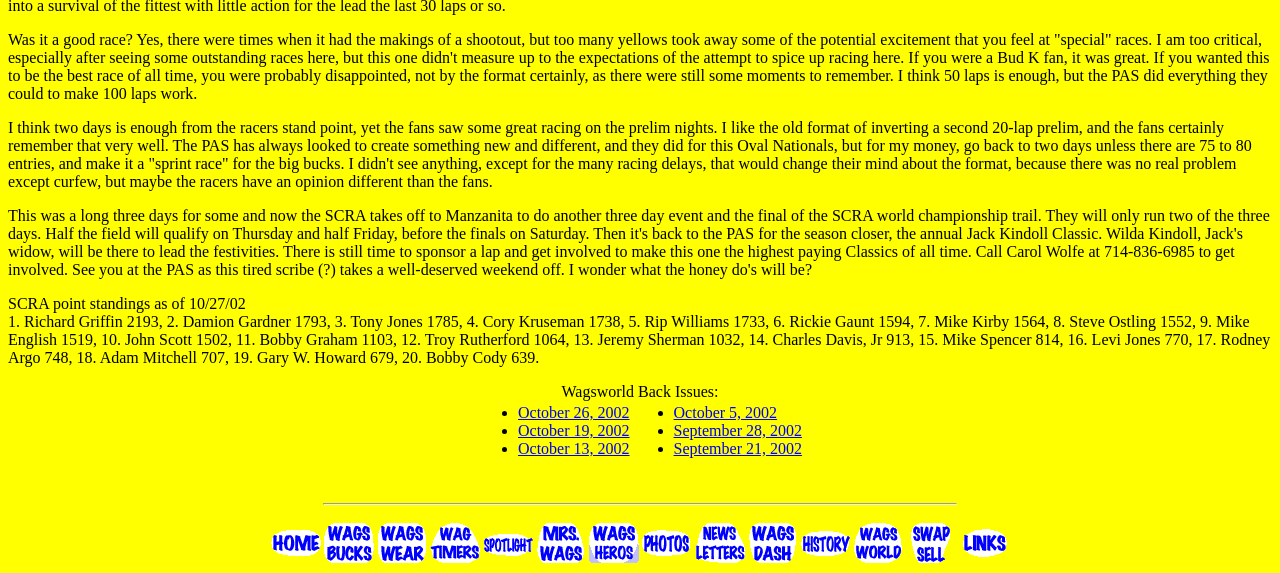Identify the bounding box coordinates of the section to be clicked to complete the task described by the following instruction: "View SCRA point standings". The coordinates should be four float numbers between 0 and 1, formatted as [left, top, right, bottom].

[0.006, 0.515, 0.192, 0.545]